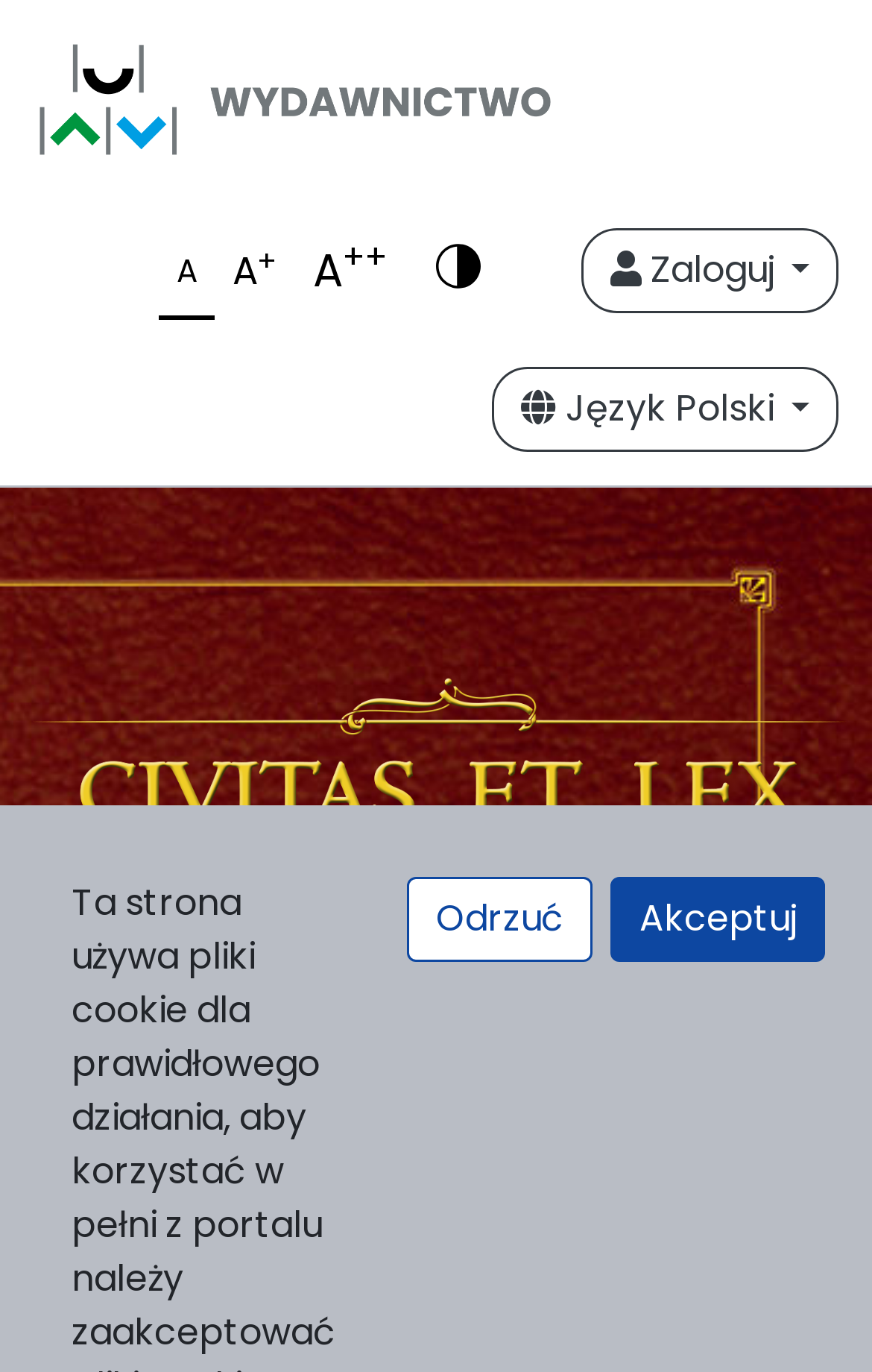Determine the bounding box coordinates of the clickable area required to perform the following instruction: "Click Yes, I Want To Win". The coordinates should be represented as four float numbers between 0 and 1: [left, top, right, bottom].

None